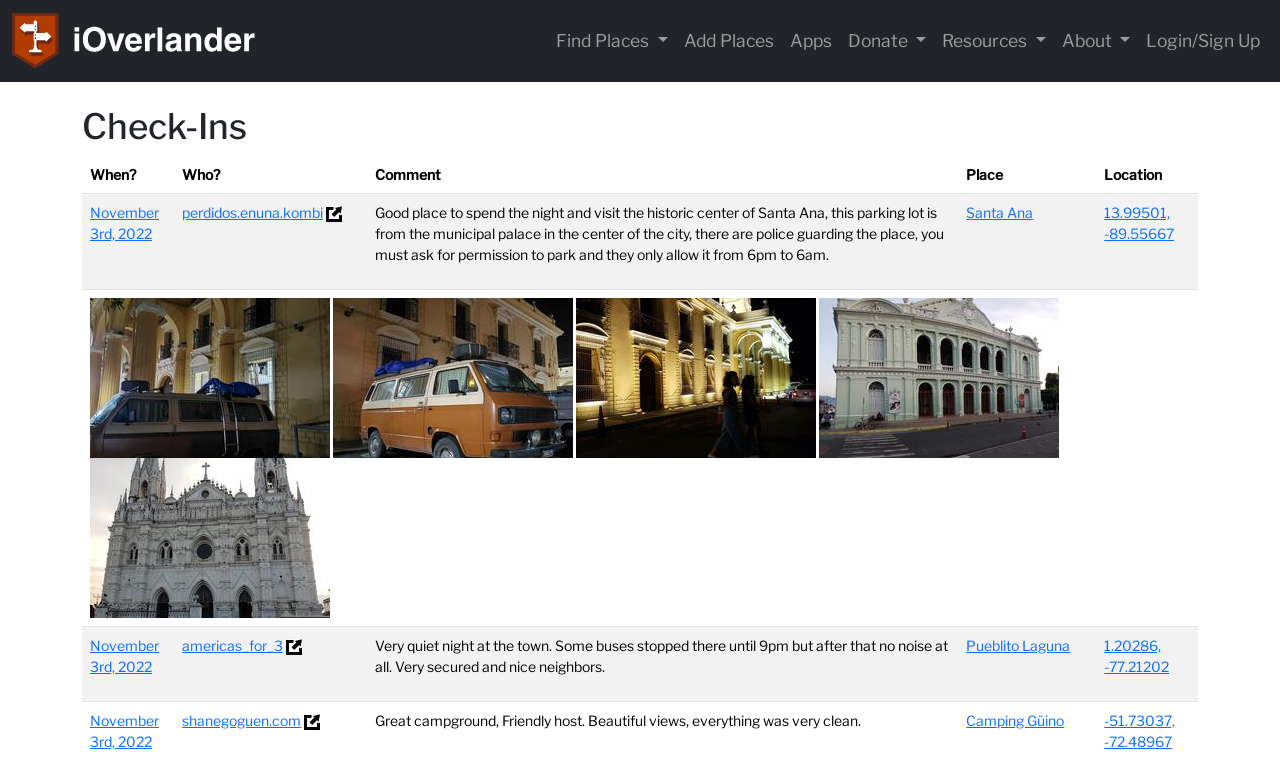Given the element description November 3rd, 2022, specify the bounding box coordinates of the corresponding UI element in the format (top-left x, top-left y, bottom-right x, bottom-right y). All values must be between 0 and 1.

[0.07, 0.268, 0.124, 0.319]